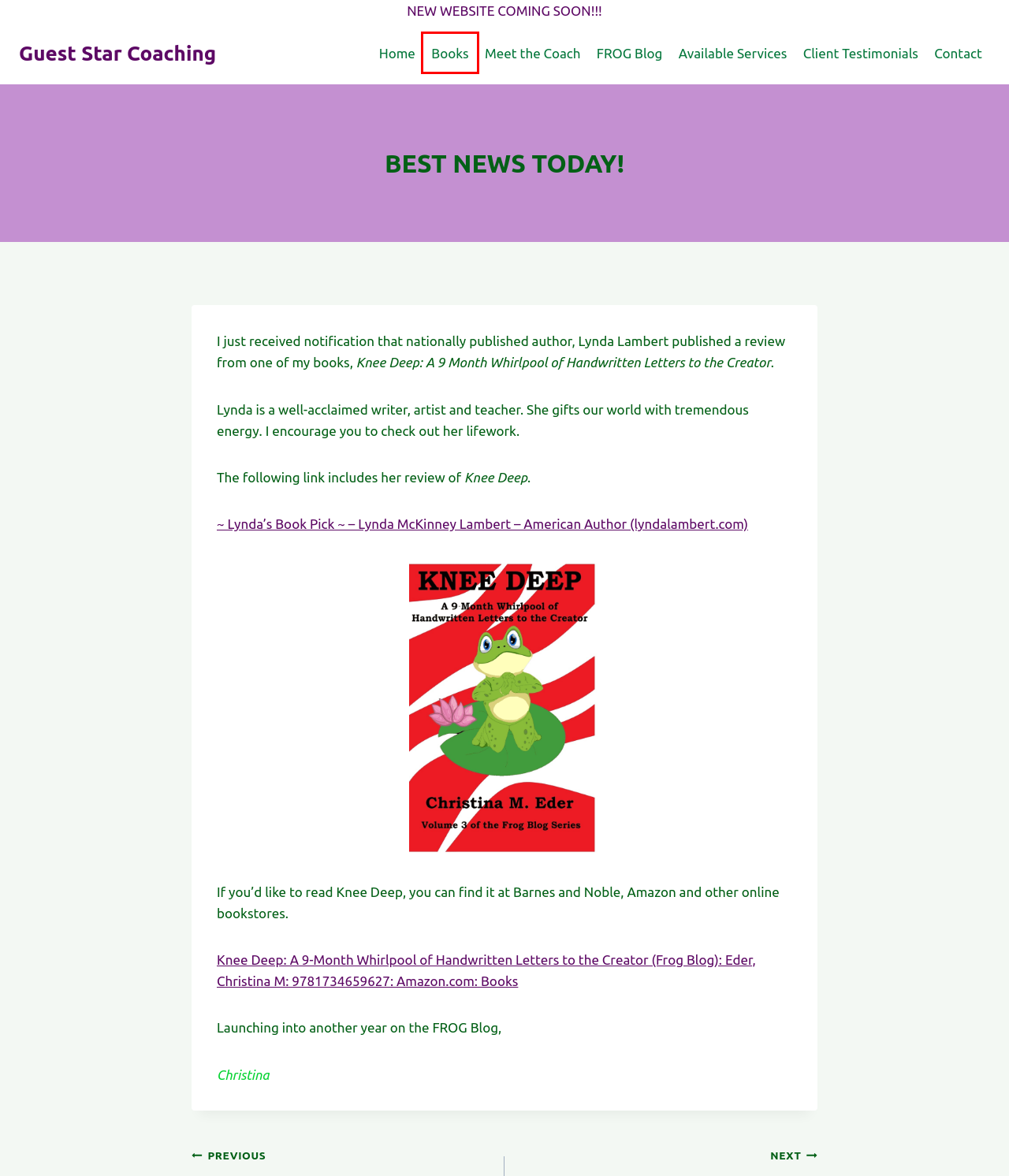Review the screenshot of a webpage which includes a red bounding box around an element. Select the description that best fits the new webpage once the element in the bounding box is clicked. Here are the candidates:
A. Meet the Coach – Guest Star Coaching
B. Contact – Guest Star Coaching
C. Client Testimonials – Guest Star Coaching
D. Guest Star Coaching – Spreading Sunshine One Smile At A Time
E. Available Services – Guest Star Coaching
F. Books By – Guest Star Coaching
G. Amazon.com
H. The FROG Blog – Guest Star Coaching

F